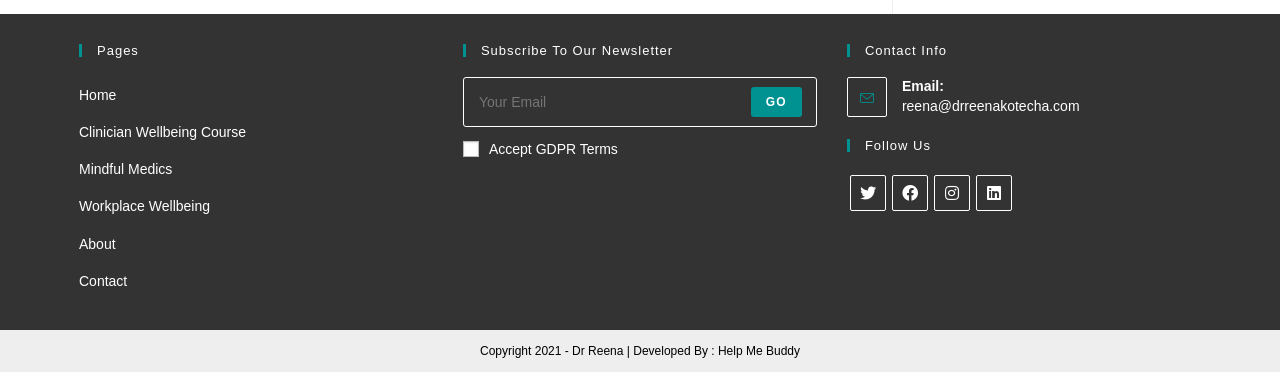What is the purpose of the checkbox?
Refer to the image and offer an in-depth and detailed answer to the question.

The checkbox is located below the textbox for entering an email address, and its description is 'Accept GDPR Terms'. This suggests that the purpose of the checkbox is to accept the terms and conditions related to GDPR before submitting an email address.